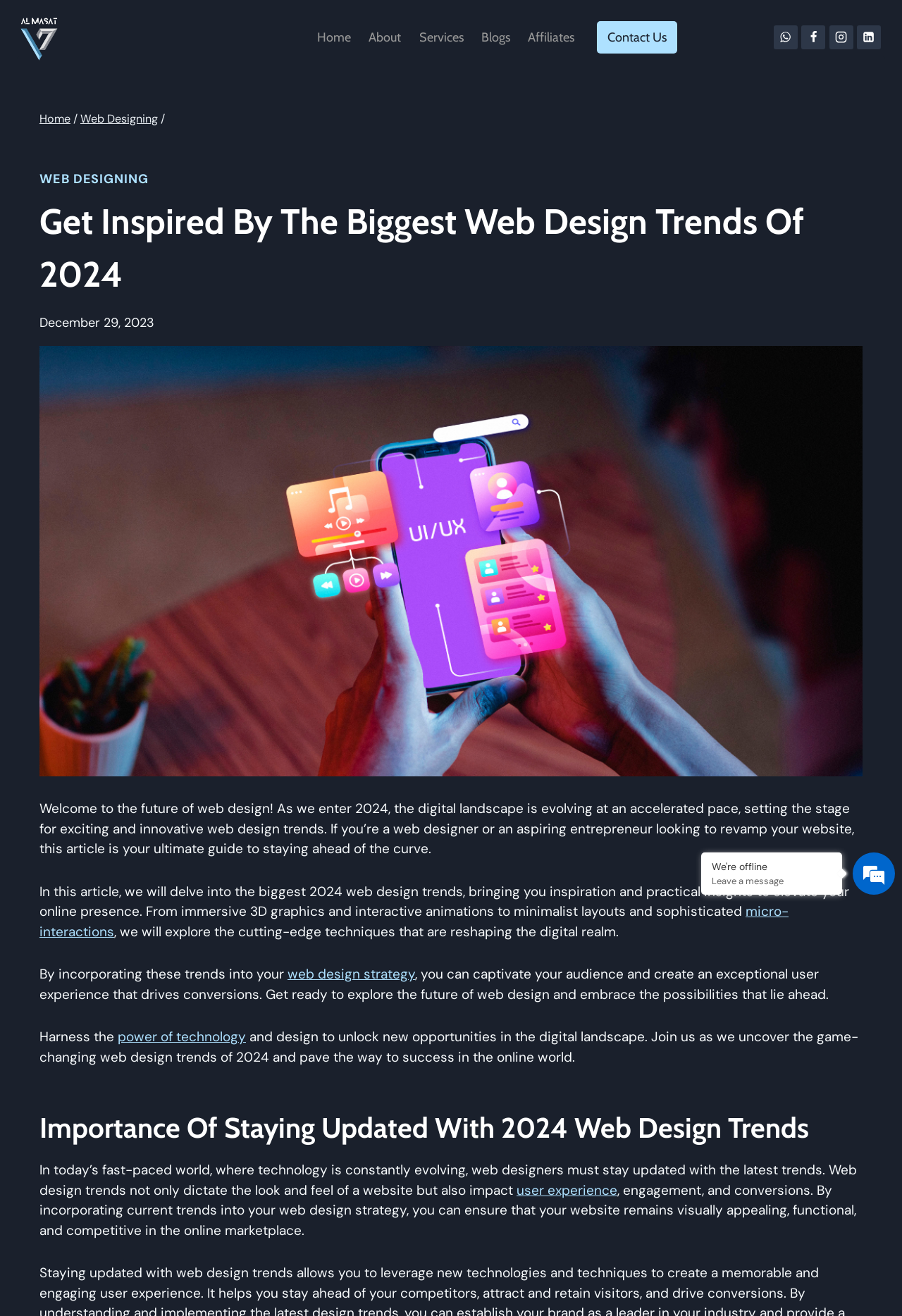What is the purpose of the article?
Provide a one-word or short-phrase answer based on the image.

To inspire and provide practical insights